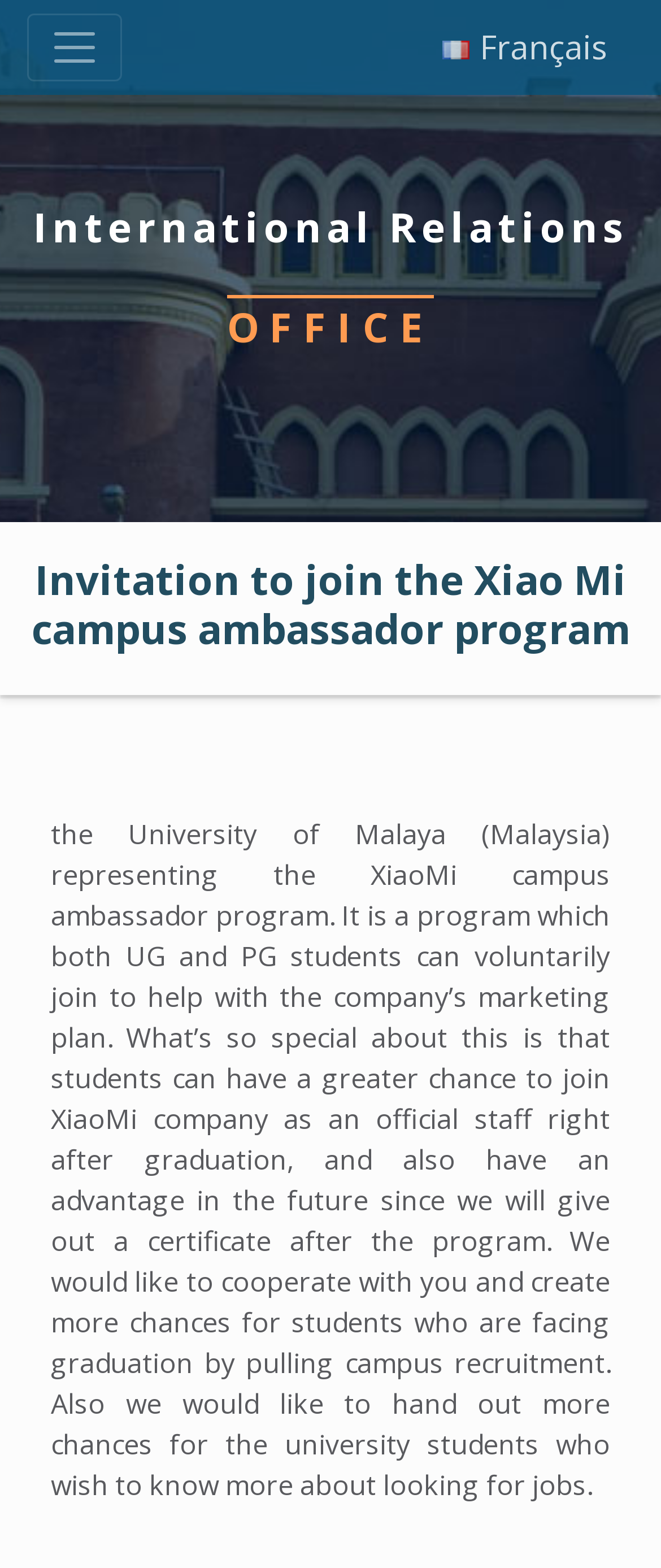What is the purpose of the cooperation mentioned in the webpage?
Please provide a detailed answer to the question.

The webpage mentions that the cooperation is to create more chances for students who are facing graduation by pulling campus recruitment, and also to hand out more chances for the university students who wish to know more about looking for jobs.